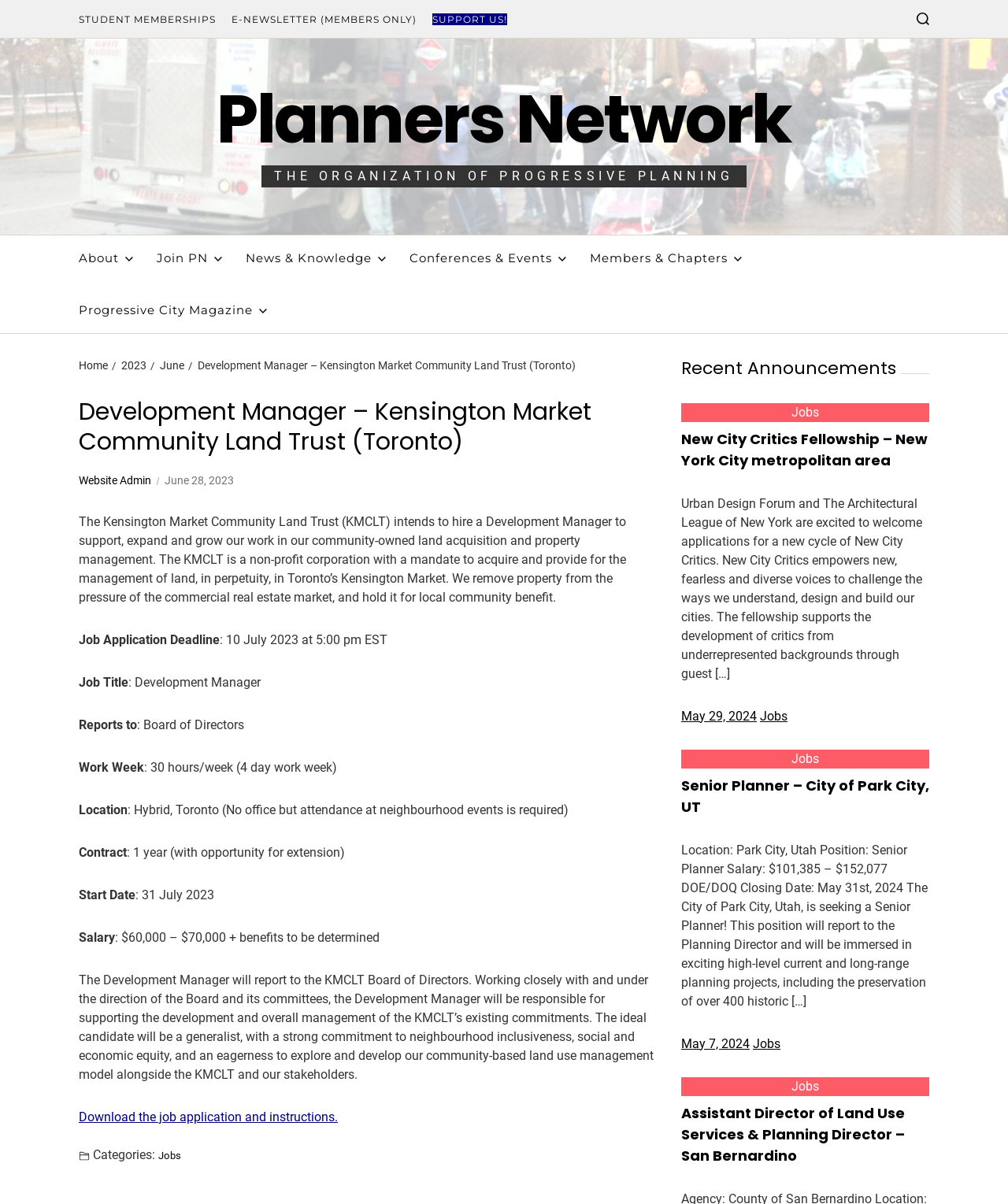Please identify the bounding box coordinates of the clickable area that will allow you to execute the instruction: "Click Jobs".

[0.785, 0.624, 0.812, 0.636]